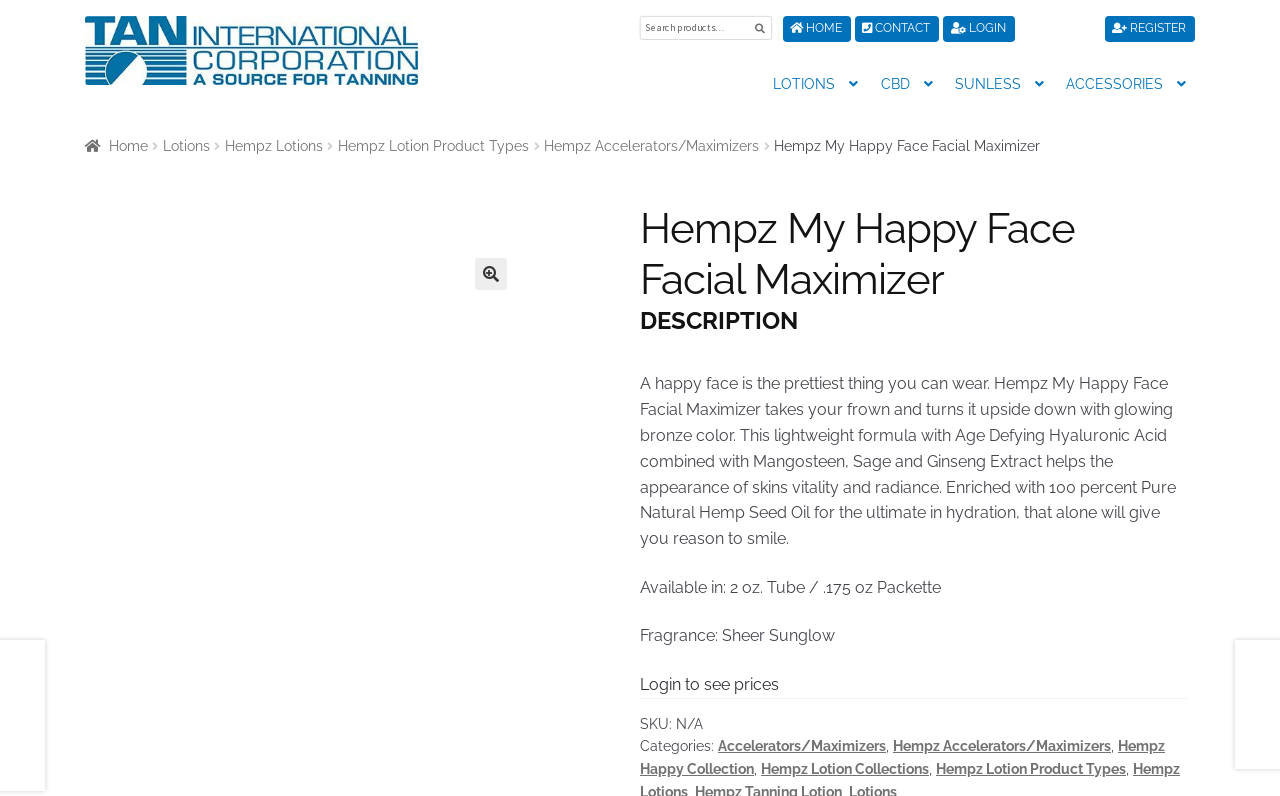Offer an extensive depiction of the webpage and its key elements.

This webpage is about Hempz My Happy Face Facial Maximizer, a product from Tan International Corporation. At the top left corner, there are two "Skip to" links, followed by the company's logo and name. On the top right corner, there are several navigation links, including "HOME", "CONTACT", "LOGIN", and a search bar with a "Search" button.

Below the navigation links, there is a primary navigation section with links to different categories, such as "LOTIONS", "CBD", "SUNLESS", and "ACCESSORIES". This section also includes links to "Home", "About Us", "Cart", and other pages.

The main content of the webpage is about the Hempz My Happy Face Facial Maximizer product. There is a heading with the product name, followed by a description that reads, "A happy face is the prettiest thing you can wear. Hempz My Happy Face Facial Maximizer takes your frown and turns it upside down with glowing bronze color. This lightweight formula...". Below the description, there are details about the product, including its availability, fragrance, and SKU.

On the right side of the product description, there is an image of the product. Below the image, there are links to related categories, such as "Accelerators/Maximizers", "Hempz Accelerators/Maximizers", and "Hempz Happy Collection".